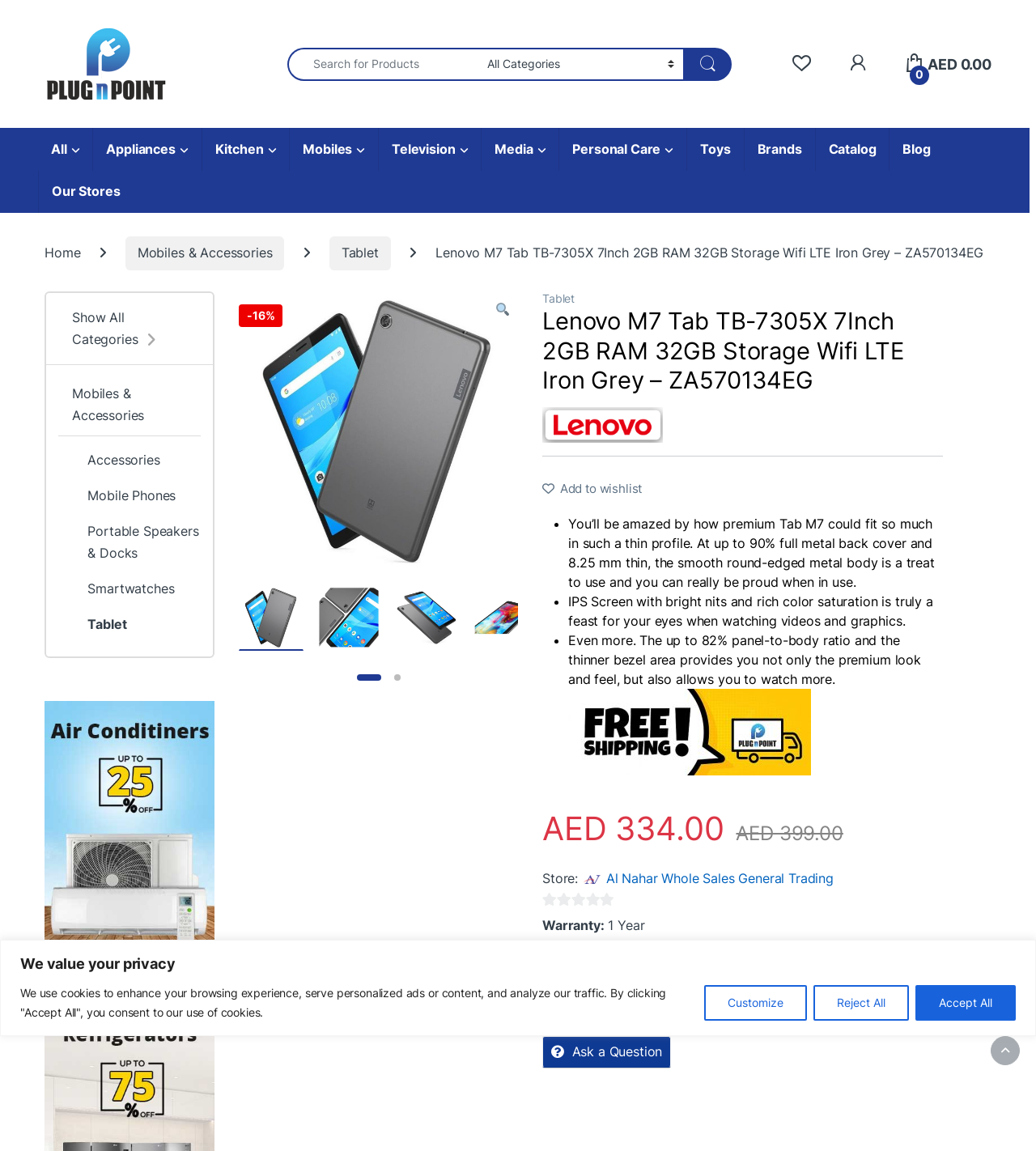Use a single word or phrase to answer the question: How much does the tablet cost?

AED 334.00